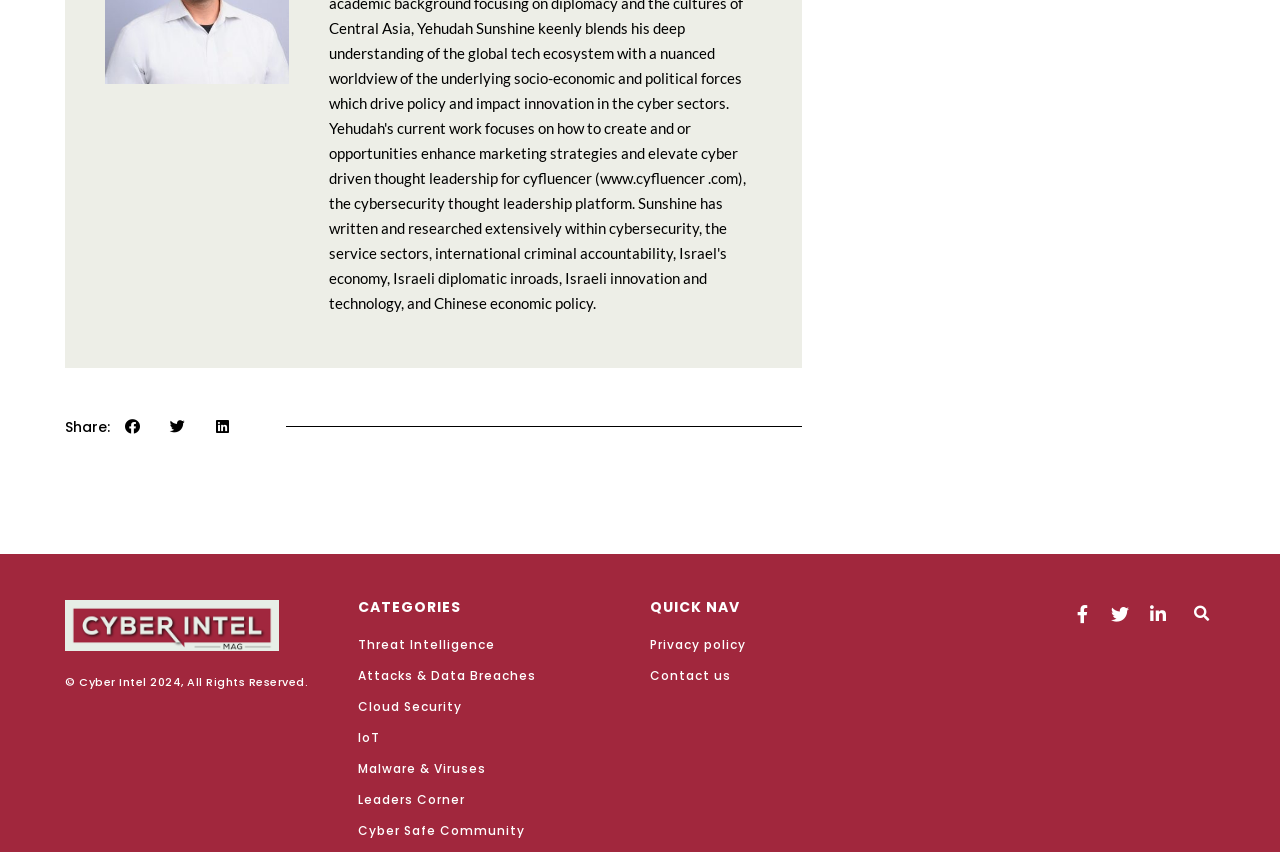Using the information from the screenshot, answer the following question thoroughly:
Is there a search bar on the page?

I looked at the page and found a search bar at the bottom, which allows users to search for something, so yes, there is a search bar on the page.